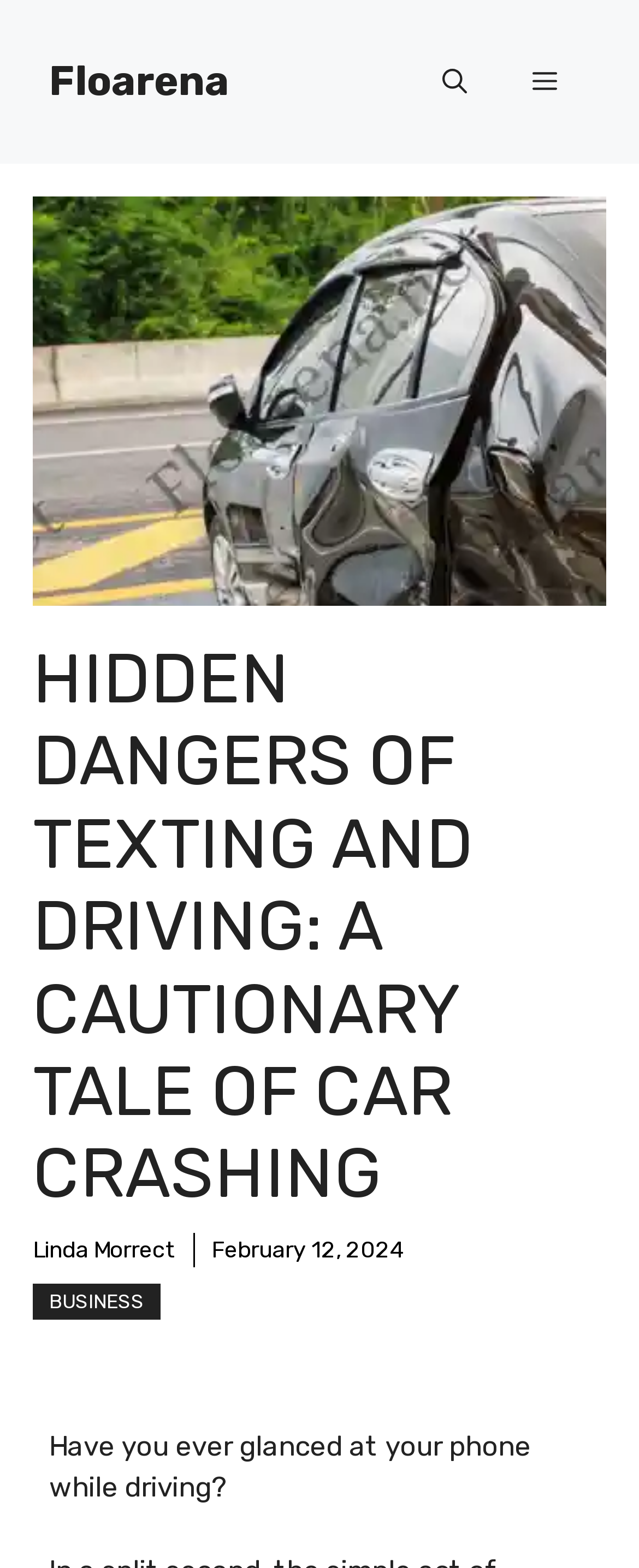Identify and provide the text of the main header on the webpage.

HIDDEN DANGERS OF TEXTING AND DRIVING: A CAUTIONARY TALE OF CAR CRASHING